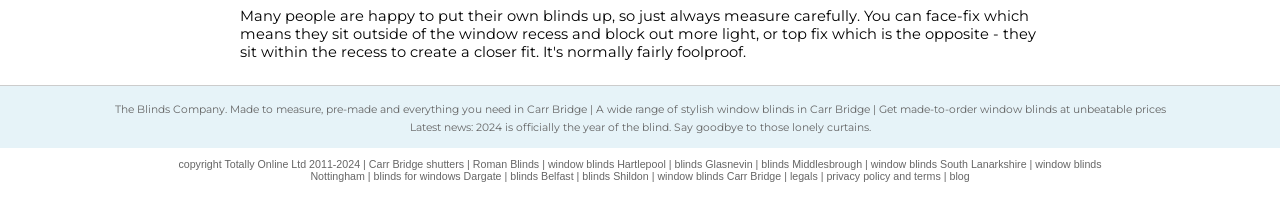Identify the bounding box of the HTML element described here: "window blinds Nottingham". Provide the coordinates as four float numbers between 0 and 1: [left, top, right, bottom].

[0.242, 0.725, 0.861, 0.835]